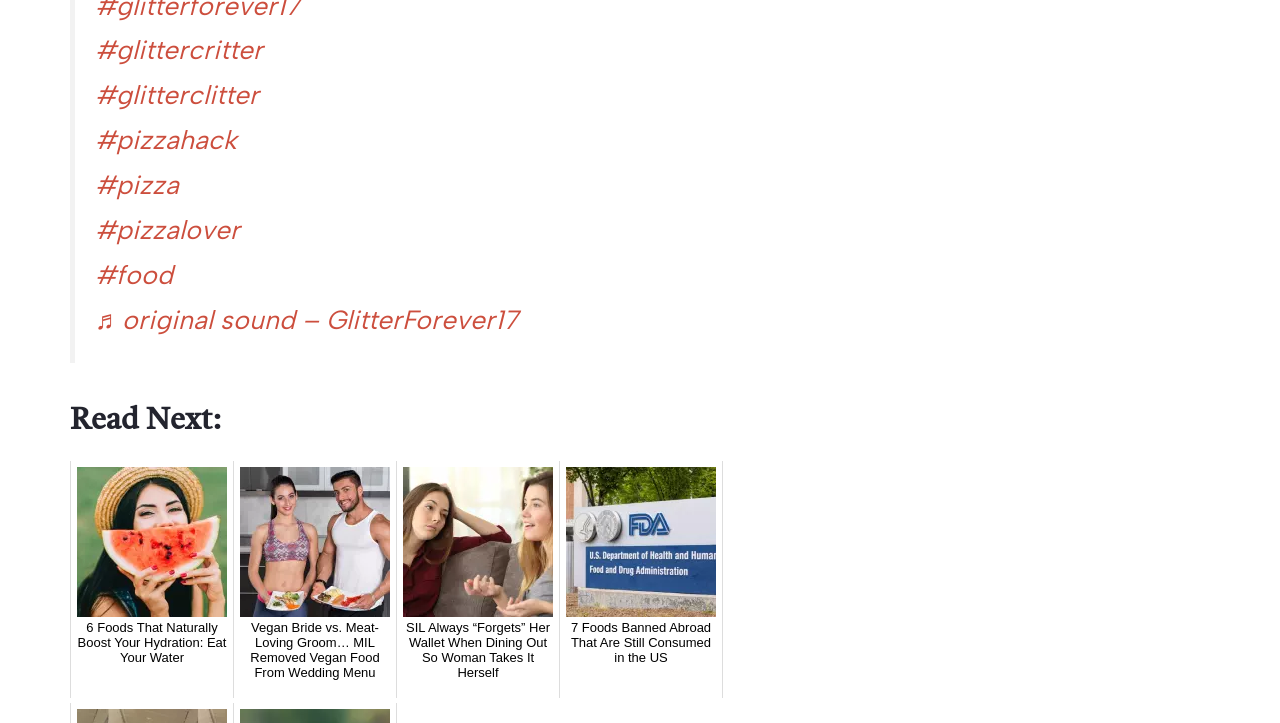What is the first link on the webpage?
Using the image as a reference, deliver a detailed and thorough answer to the question.

The first link on the webpage is 'Glittercritter' which is located at the top left corner of the webpage with a bounding box of [0.074, 0.048, 0.205, 0.092].